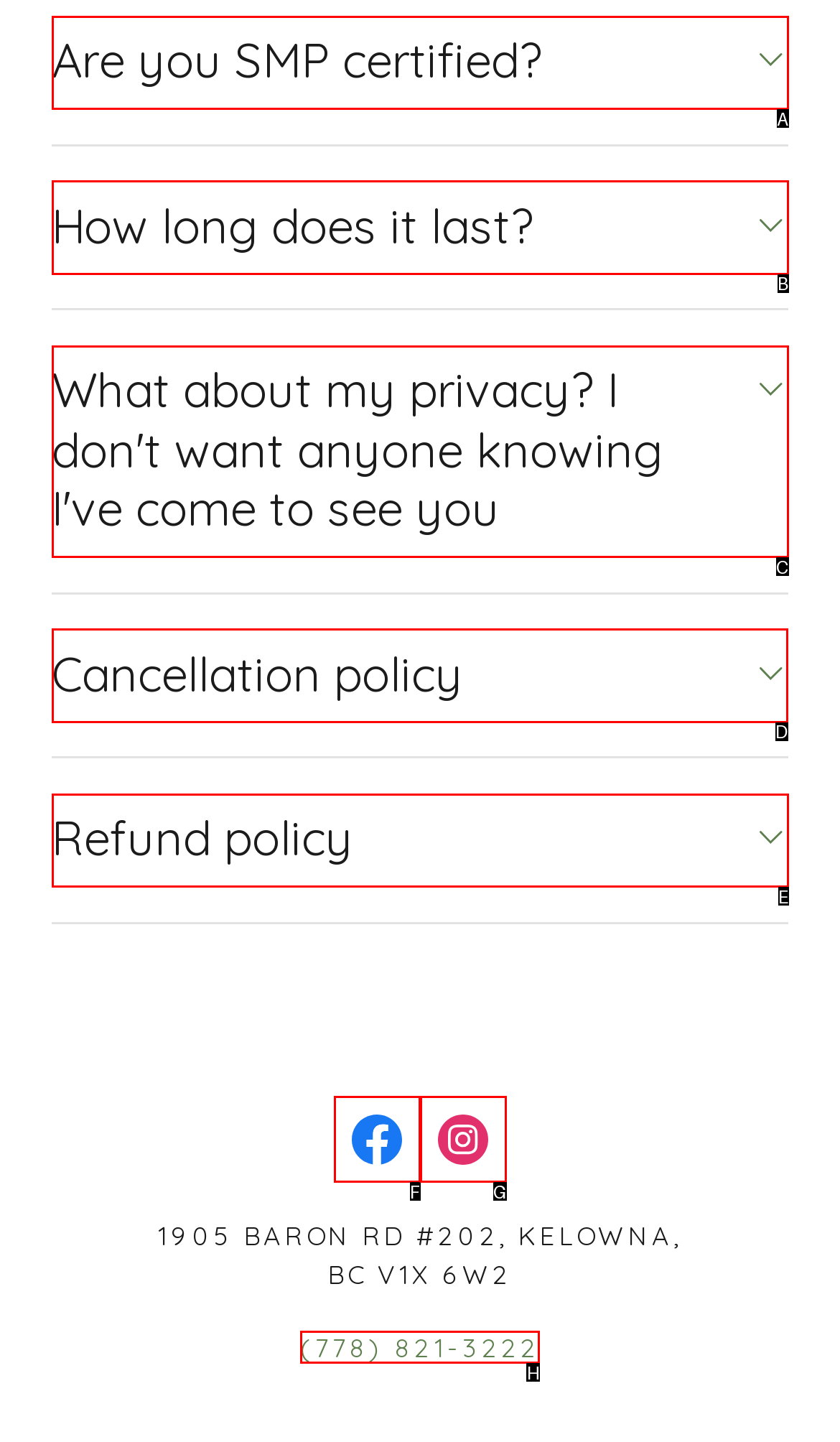Select the right option to accomplish this task: Check the 'Cancellation policy'. Reply with the letter corresponding to the correct UI element.

D